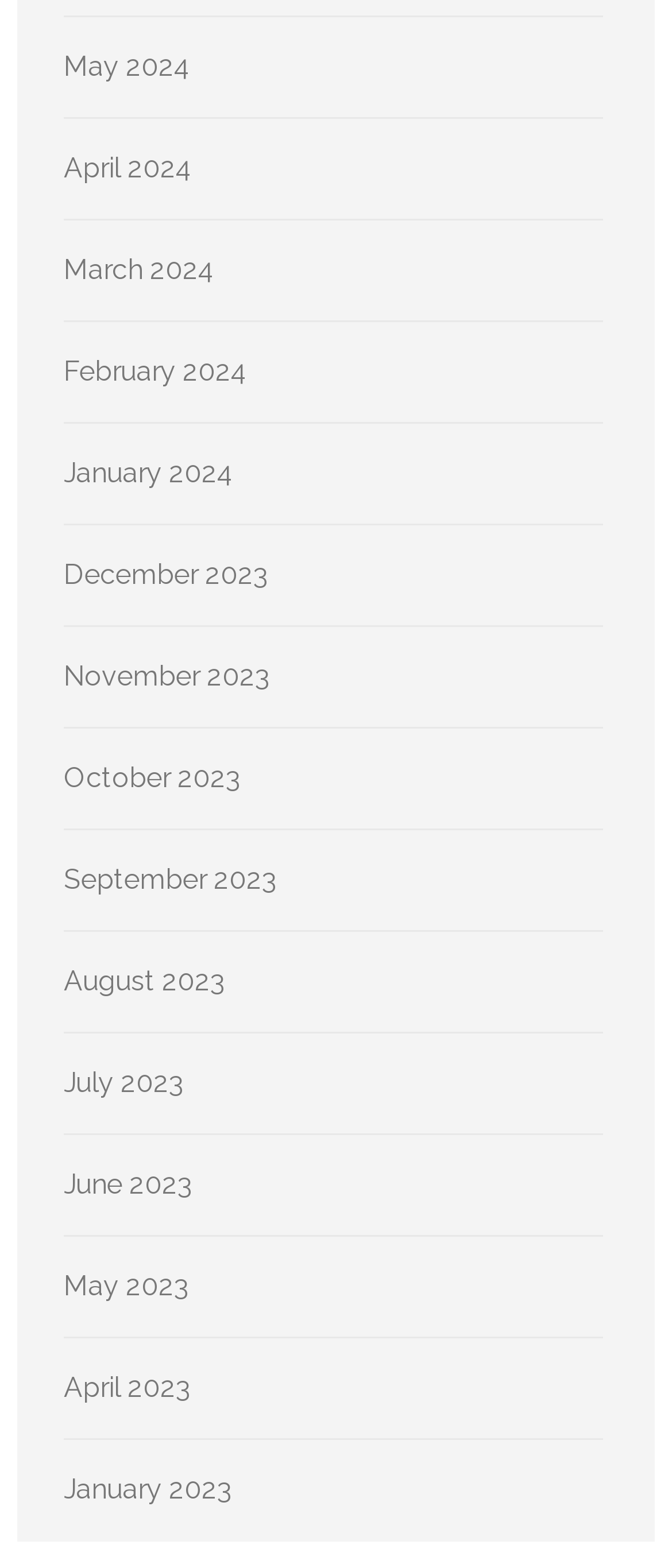Provide a single word or phrase answer to the question: 
How many months are listed?

12